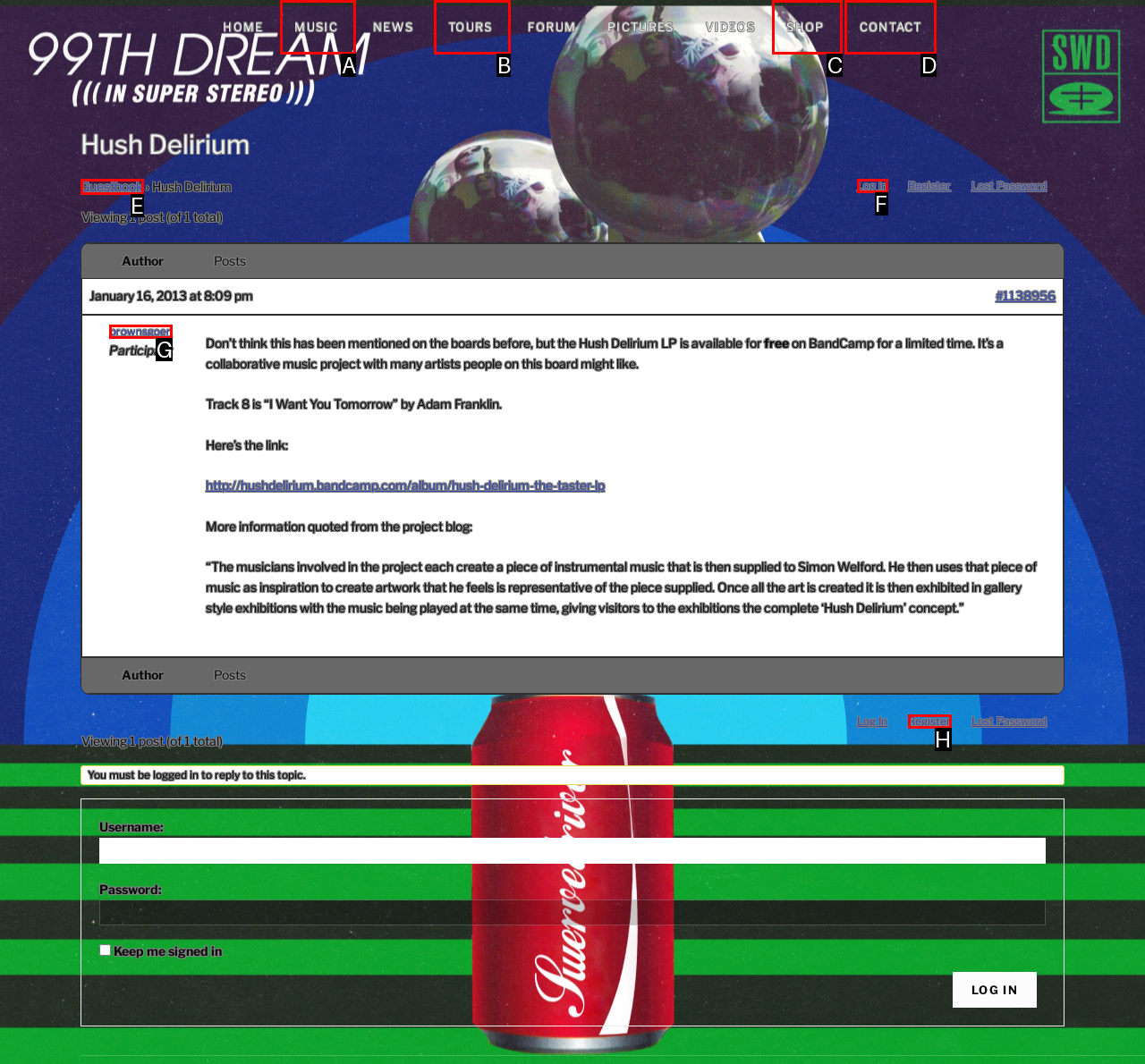Based on the description: Guestbook, find the HTML element that matches it. Provide your answer as the letter of the chosen option.

E